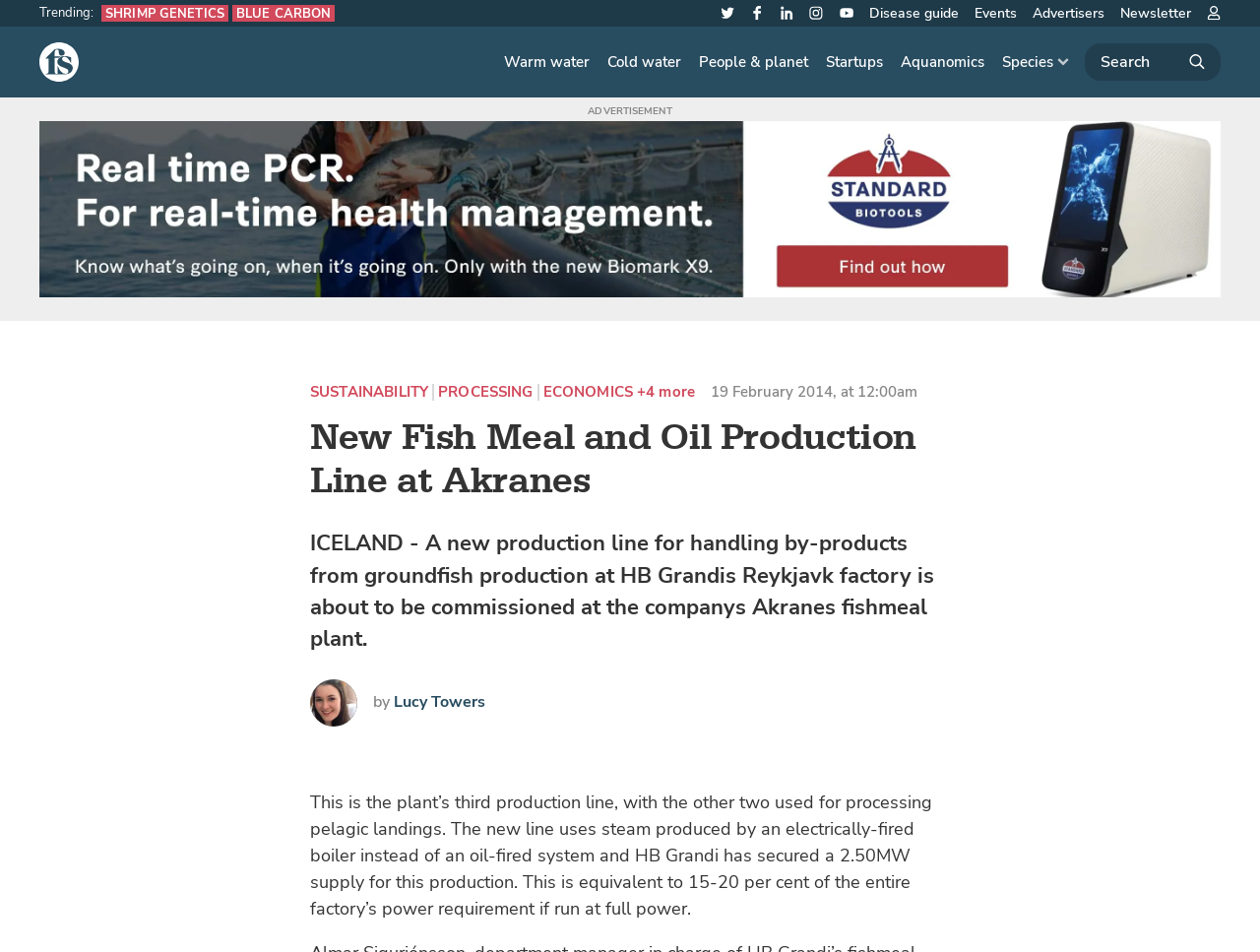Find the bounding box coordinates for the HTML element described in this sentence: "Running With Quintuplets". Provide the coordinates as four float numbers between 0 and 1, in the format [left, top, right, bottom].

None